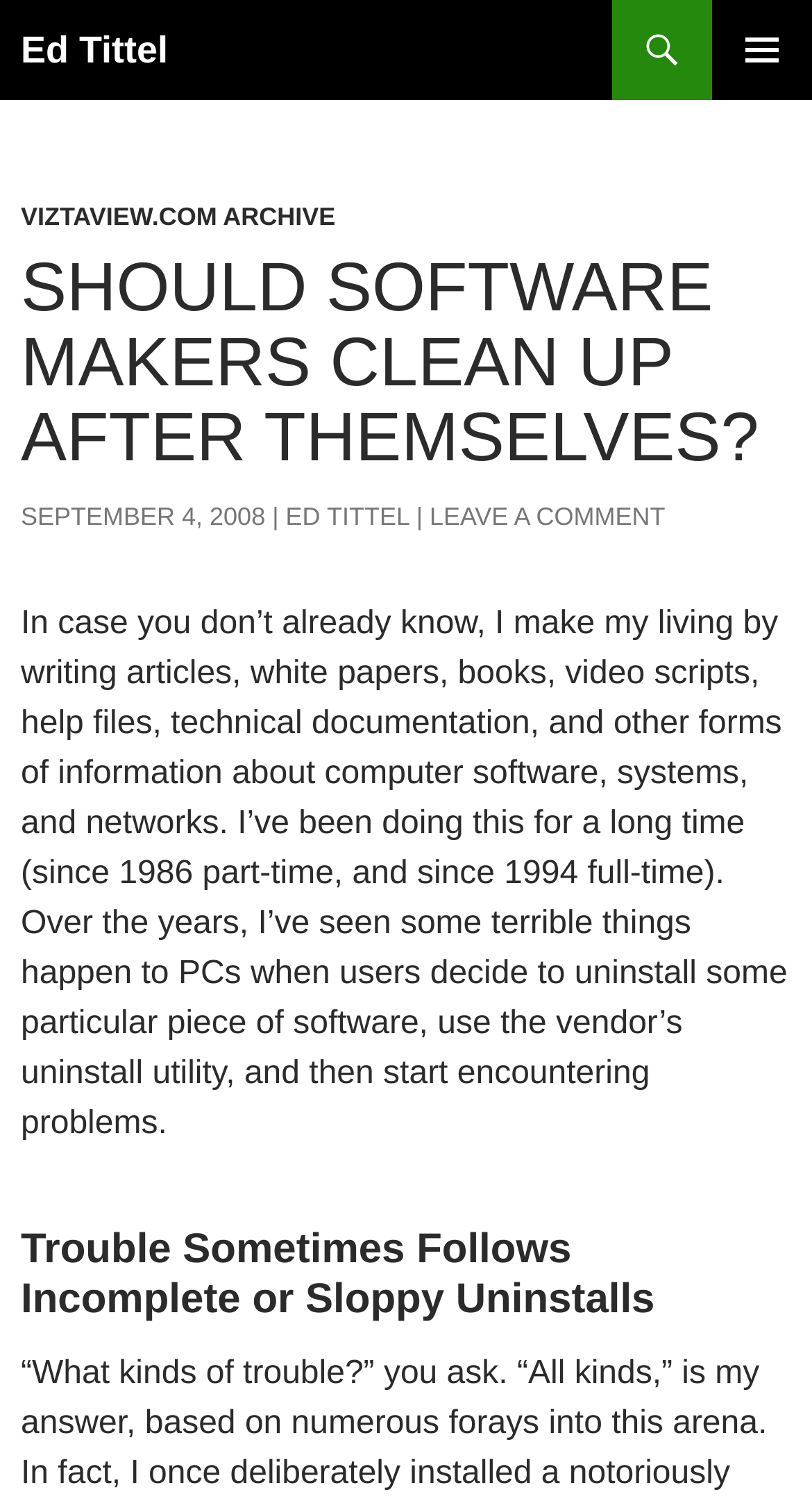What happens to PCs when users uninstall software?
Answer with a single word or phrase, using the screenshot for reference.

problems occur